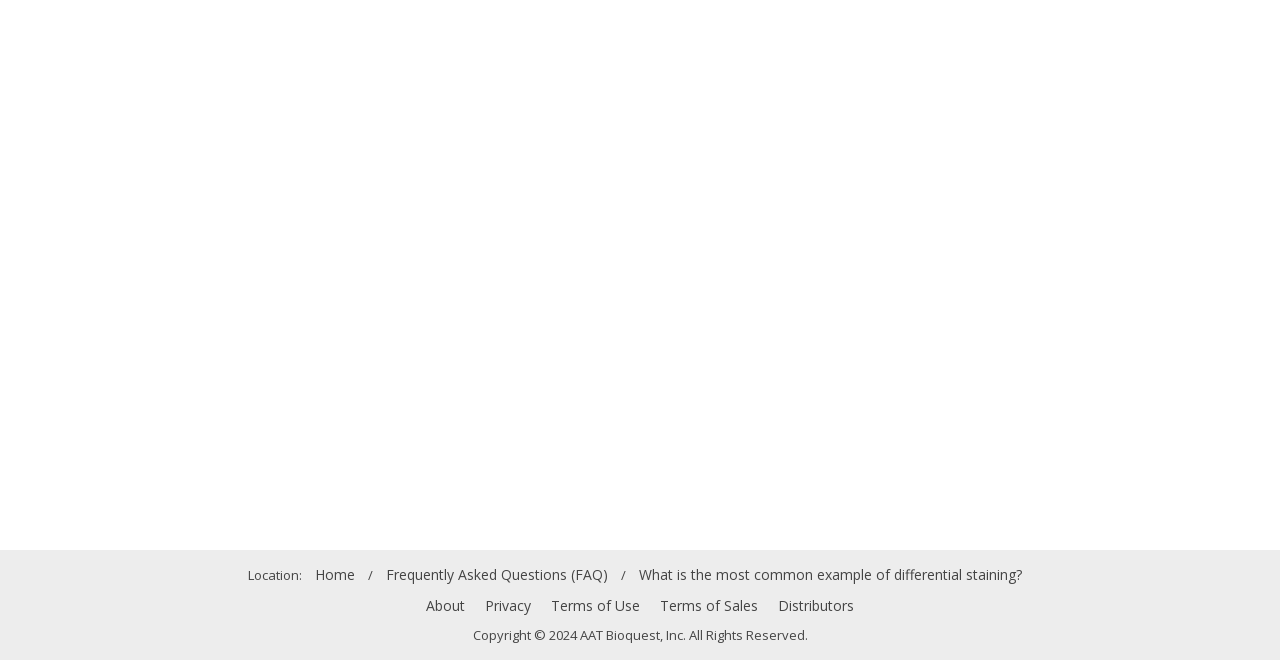Locate the bounding box coordinates of the clickable area to execute the instruction: "Contact Integral Pests via email". Provide the coordinates as four float numbers between 0 and 1, represented as [left, top, right, bottom].

None